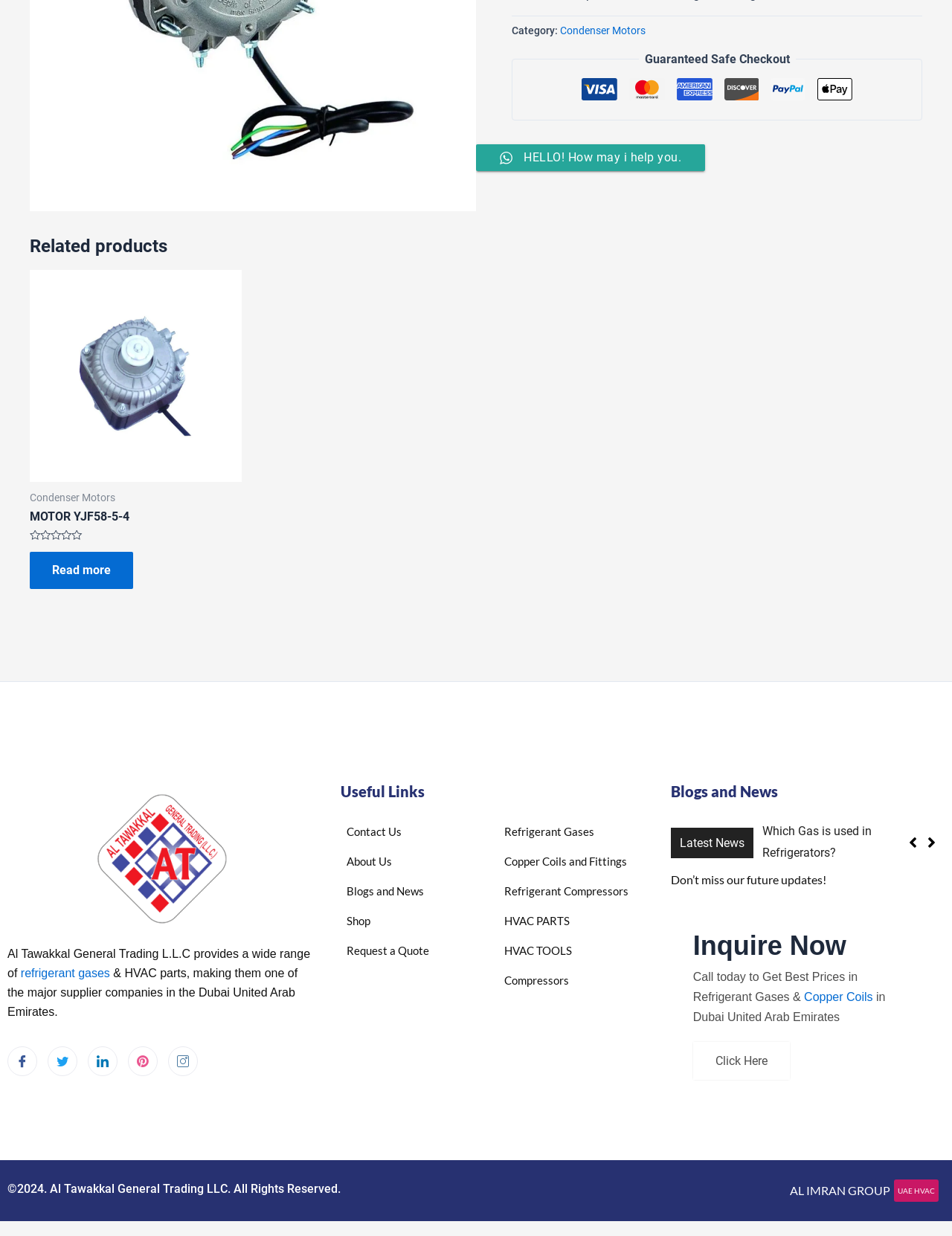Predict the bounding box of the UI element based on this description: "AL IMRAN GROUP UAE HVAC".

[0.83, 0.955, 0.986, 0.973]